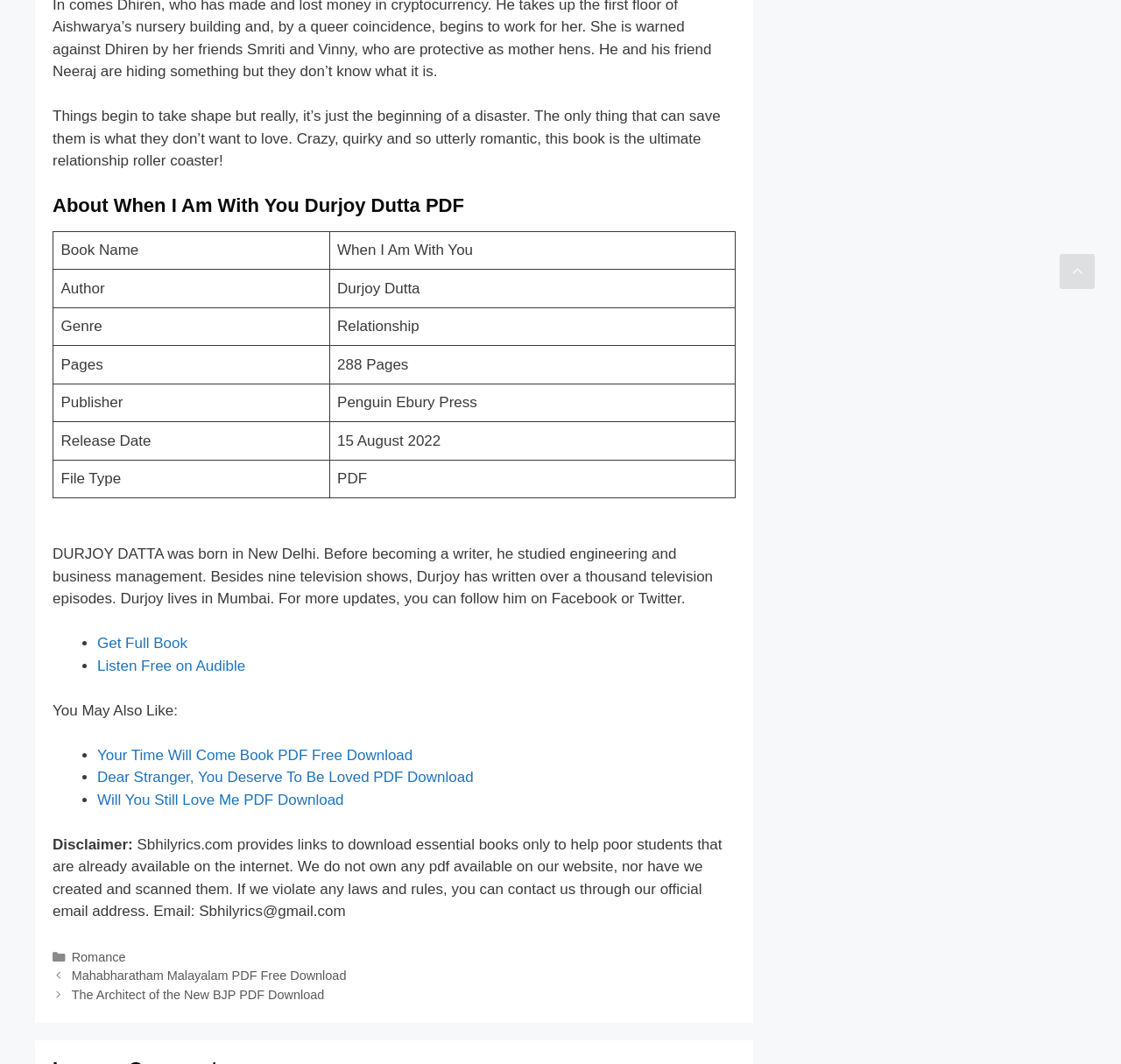Find and indicate the bounding box coordinates of the region you should select to follow the given instruction: "Listen to the book on Audible".

[0.087, 0.618, 0.219, 0.634]